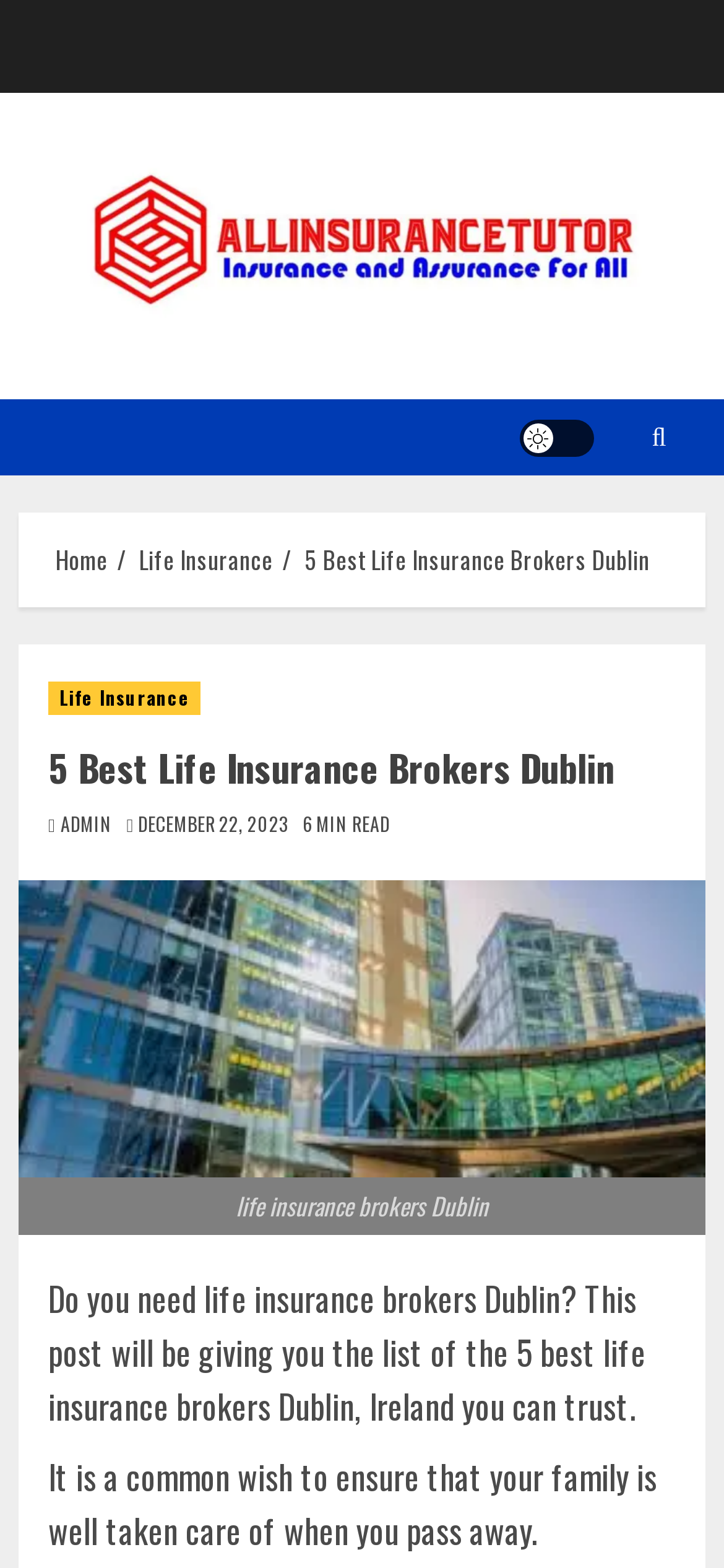Deliver a detailed narrative of the webpage's visual and textual elements.

The webpage is about the 5 best life insurance brokers in Dublin, Ireland. At the top left corner, there is a logo of "allinsurancetutor" with a link to the website. Next to it, there is a light/dark button and a search icon. Below these elements, there is a navigation bar with breadcrumbs, showing the path "Home > Life Insurance > 5 Best Life Insurance Brokers Dublin".

The main content of the webpage is divided into sections. The first section has a heading "5 Best Life Insurance Brokers Dublin" and a subheading "Life Insurance". Below the heading, there are links to the author "ADMIN" and the date "DECEMBER 22, 2023", as well as a text indicating the reading time "6 MIN READ". 

Below this section, there is a large image related to life insurance brokers in Dublin. Underneath the image, there is a paragraph of text that summarizes the content of the post, stating that the post will provide a list of the 5 best life insurance brokers in Dublin, Ireland that can be trusted.